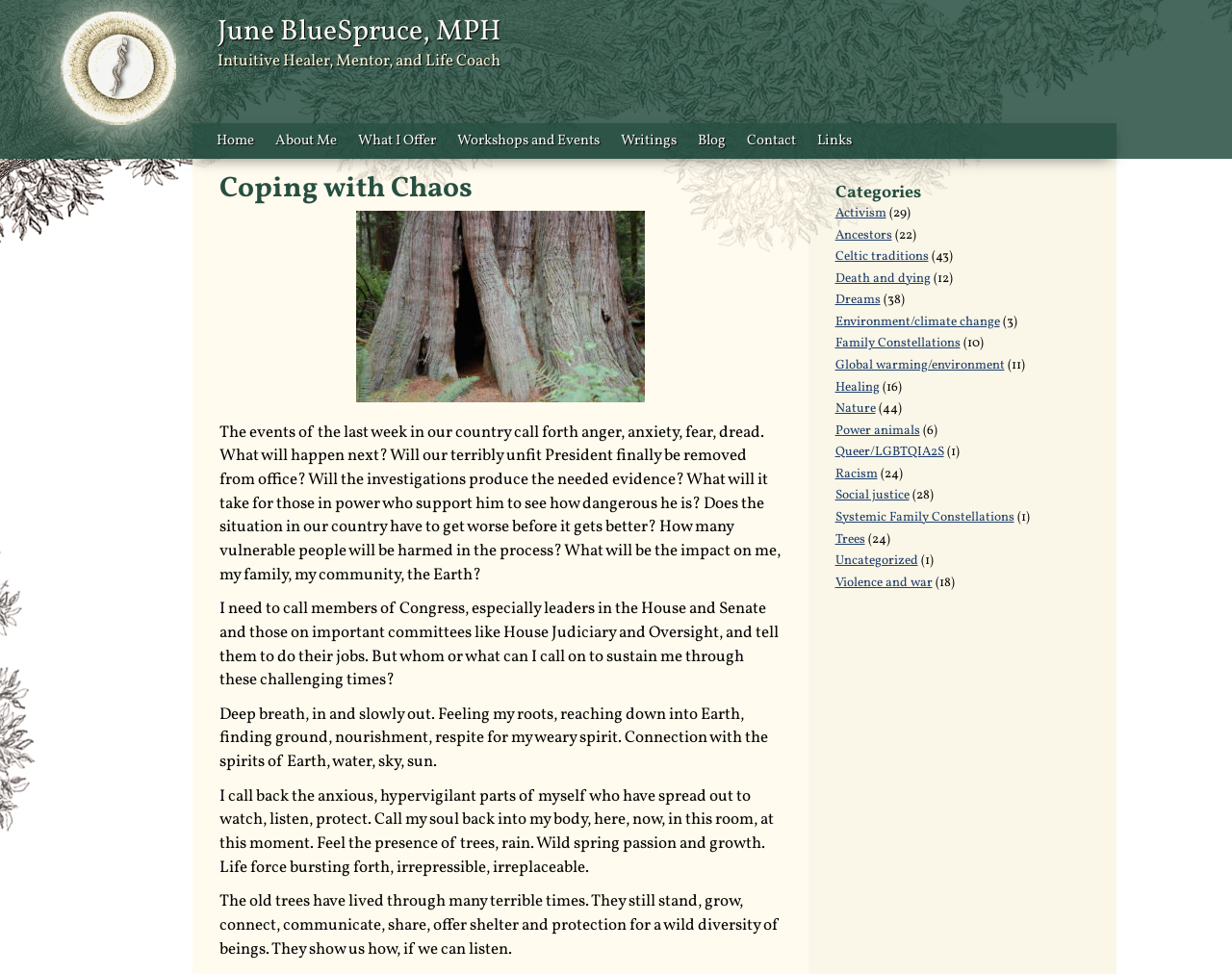Determine the bounding box for the HTML element described here: "Violence and war". The coordinates should be given as [left, top, right, bottom] with each number being a float between 0 and 1.

[0.678, 0.589, 0.757, 0.607]